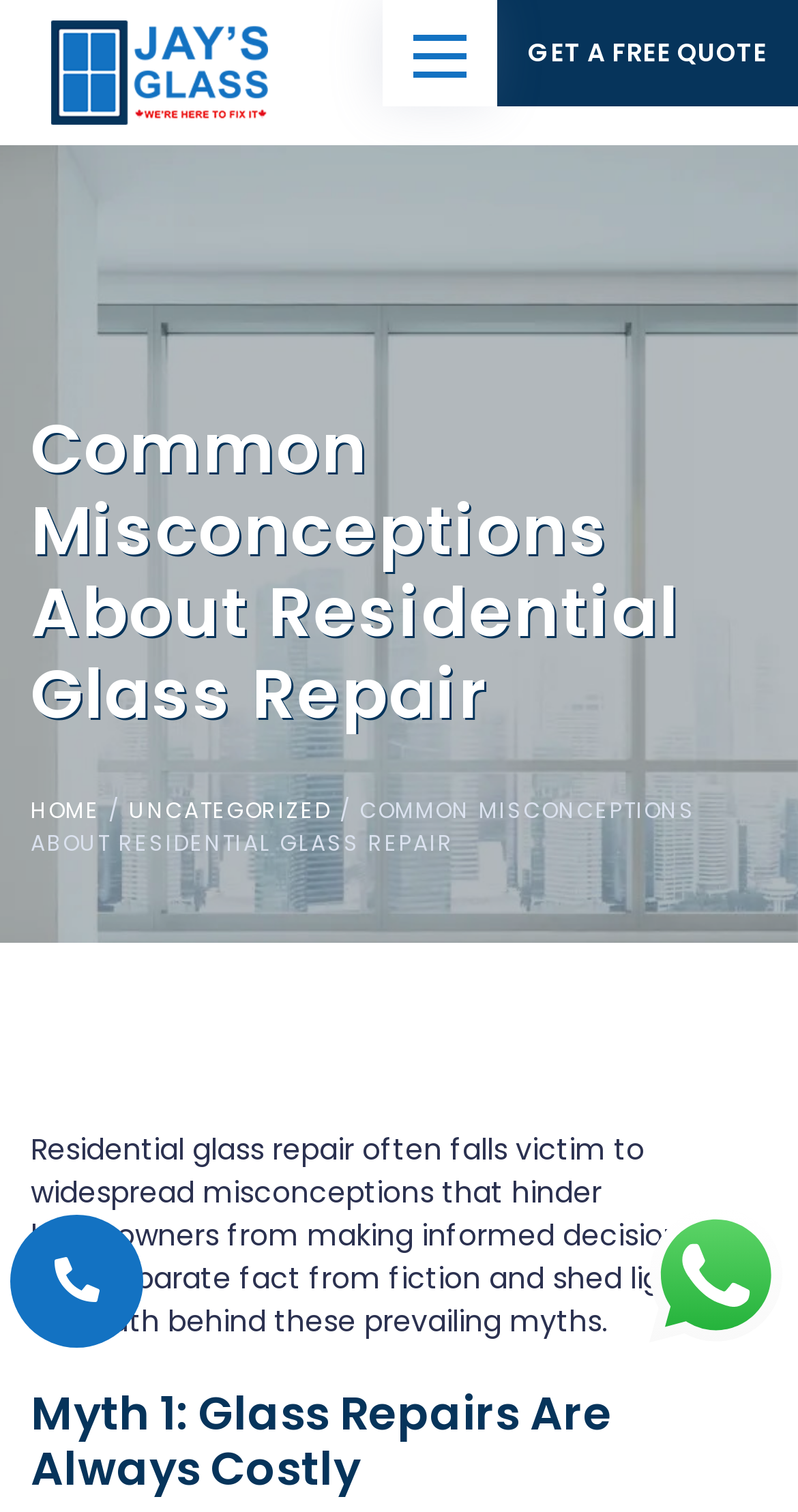Given the webpage screenshot and the description, determine the bounding box coordinates (top-left x, top-left y, bottom-right x, bottom-right y) that define the location of the UI element matching this description: Uncategorized

[0.162, 0.527, 0.415, 0.547]